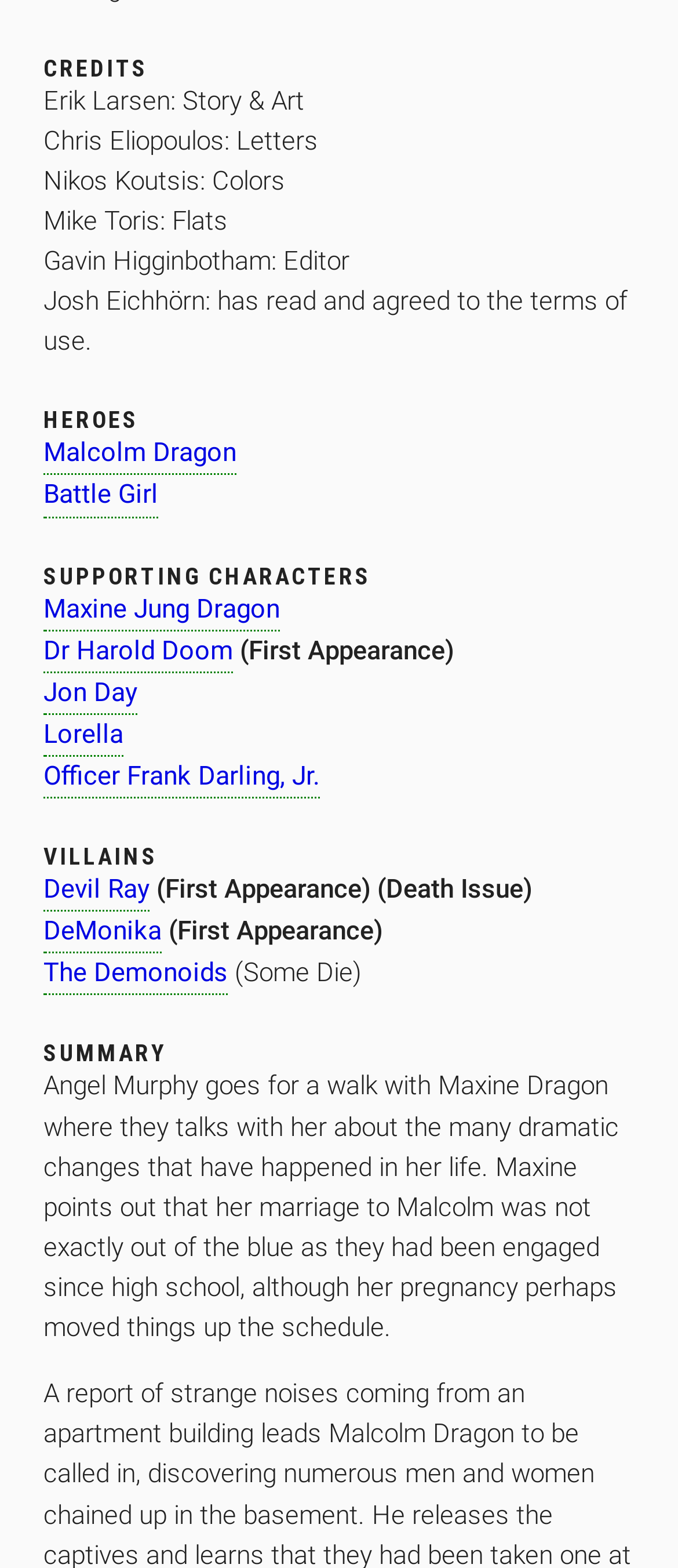Please reply with a single word or brief phrase to the question: 
Who is the editor mentioned?

Gavin Higginbotham